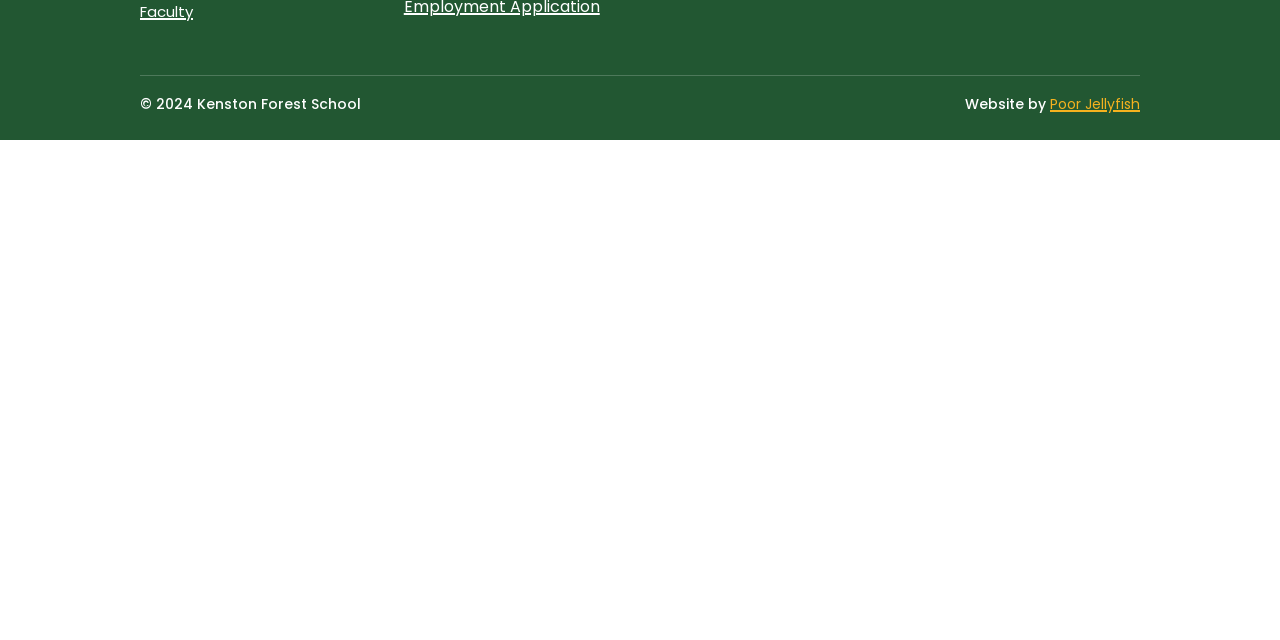Provide the bounding box coordinates for the UI element that is described by this text: "挤出 & 配混设备". The coordinates should be in the form of four float numbers between 0 and 1: [left, top, right, bottom].

None